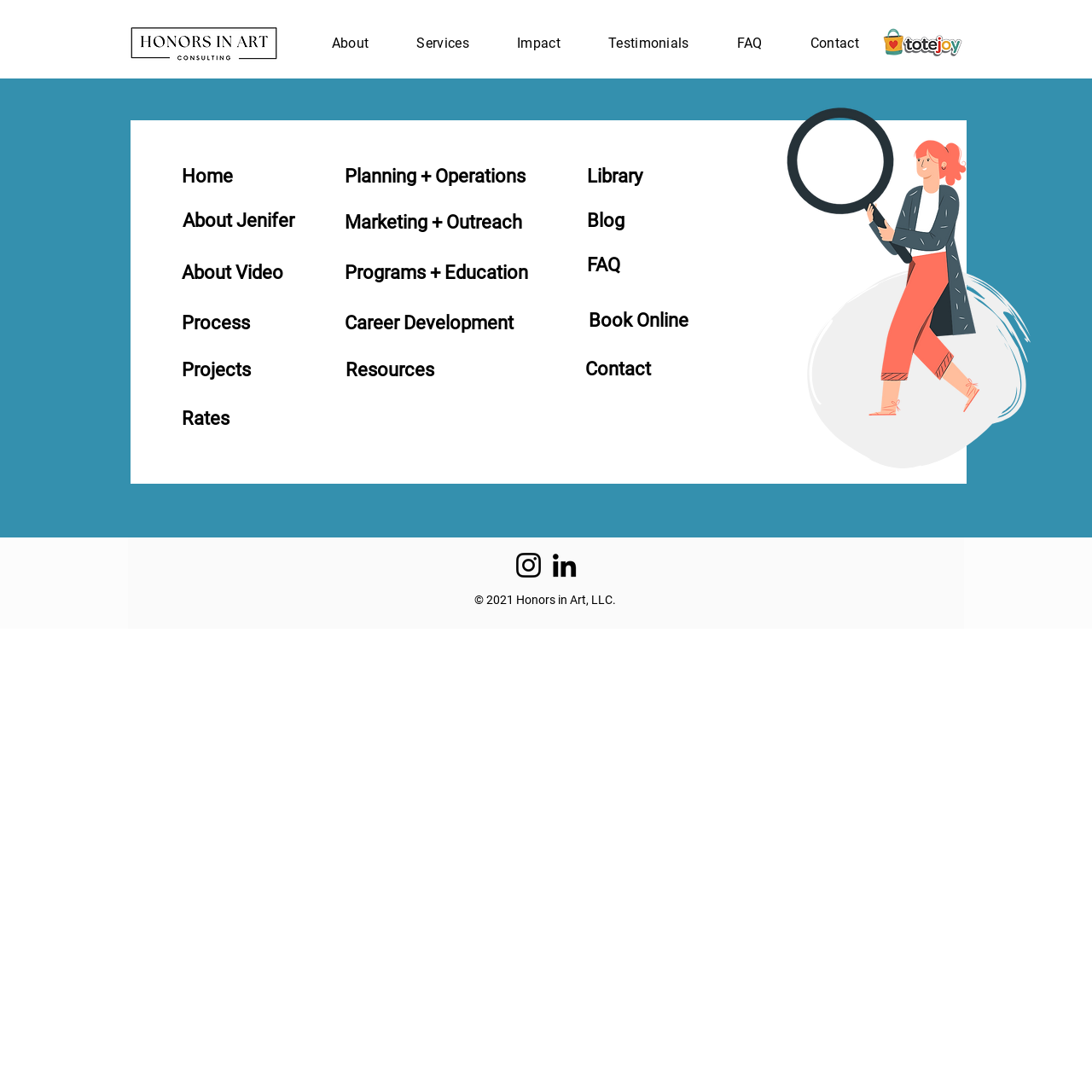Answer this question in one word or a short phrase: What is the copyright year of the webpage?

2021